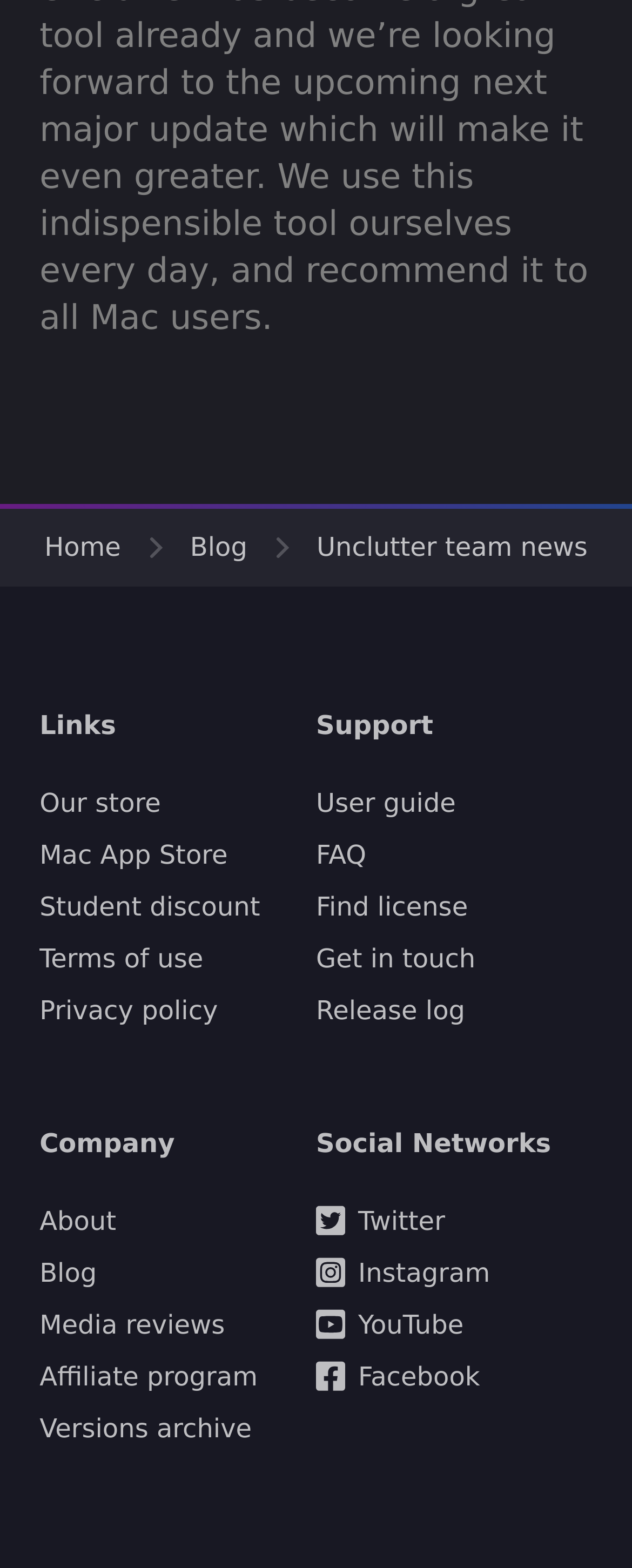Specify the bounding box coordinates for the region that must be clicked to perform the given instruction: "Read the blog".

[0.232, 0.332, 0.391, 0.366]